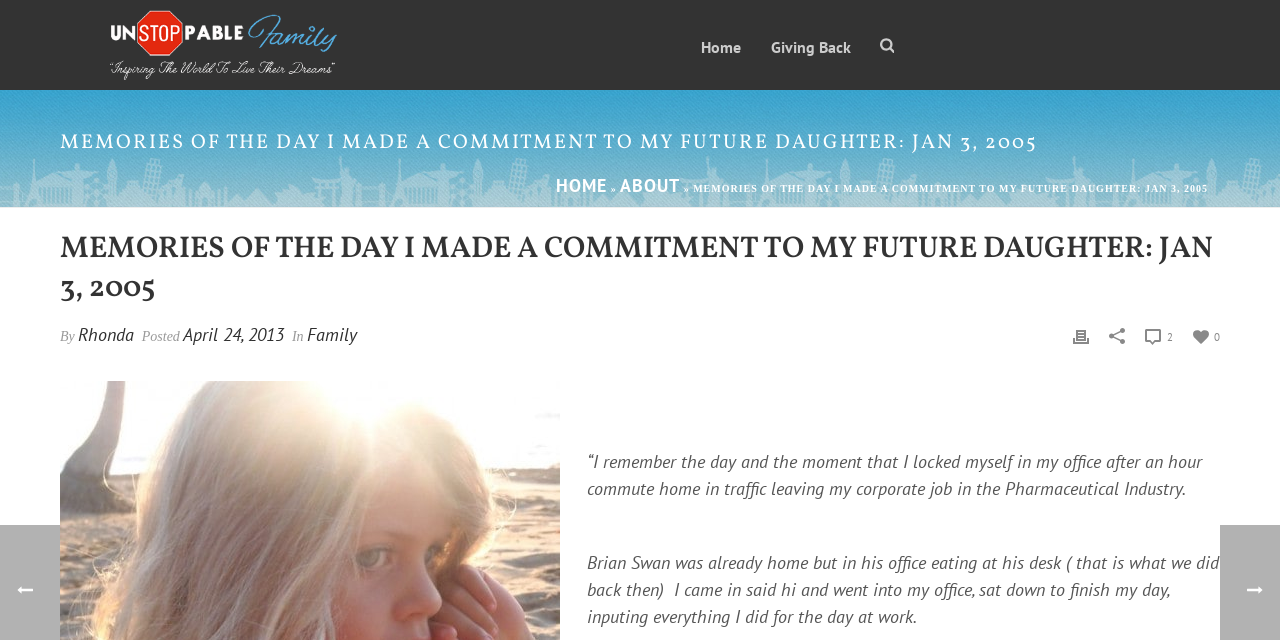Locate the bounding box coordinates of the element that should be clicked to fulfill the instruction: "Click on the 'ABOUT' link".

[0.484, 0.272, 0.531, 0.308]